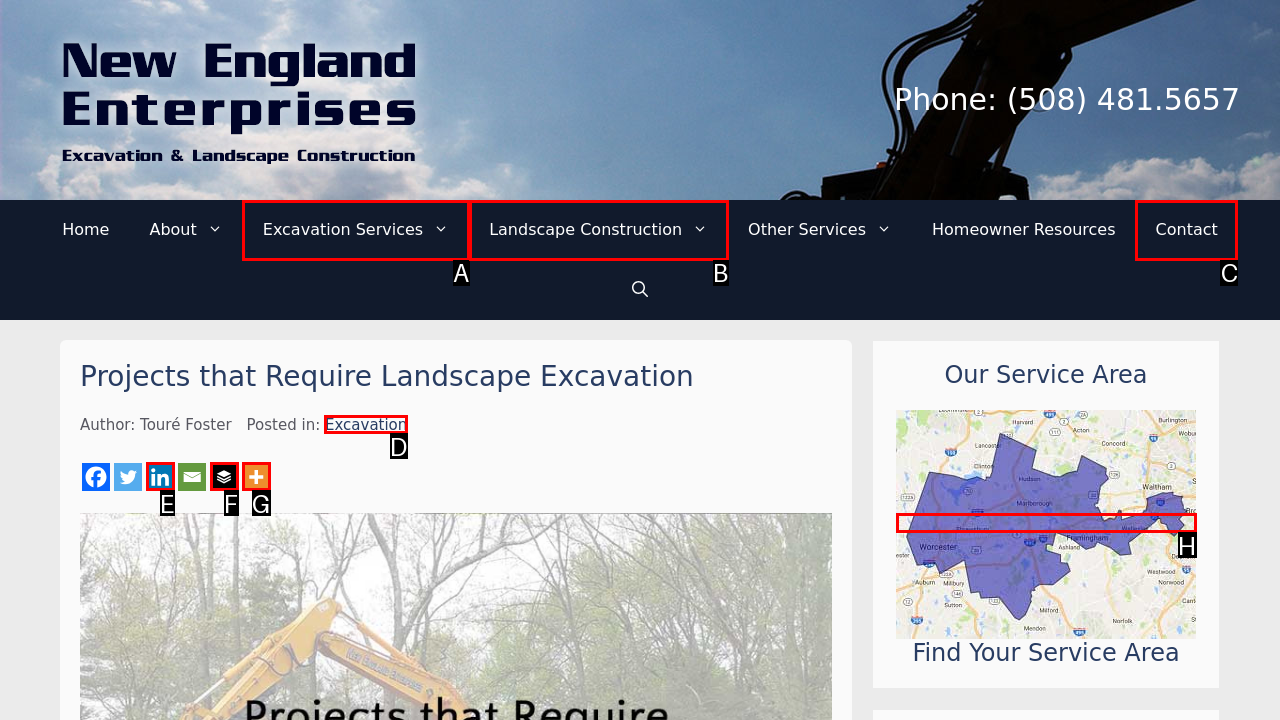Match the HTML element to the description: Contact. Respond with the letter of the correct option directly.

C